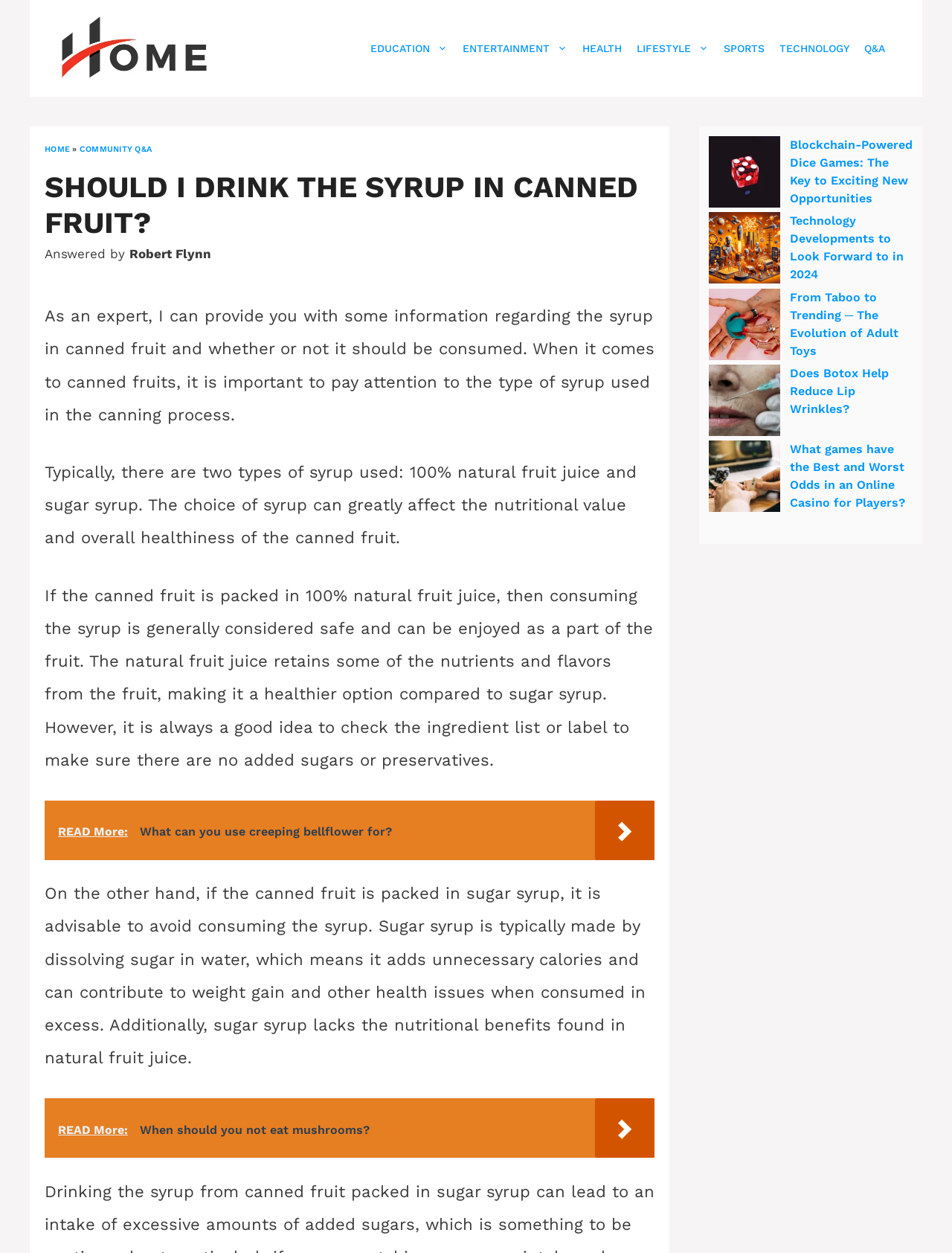Identify the bounding box coordinates for the UI element that matches this description: "Sports".

[0.752, 0.024, 0.811, 0.053]